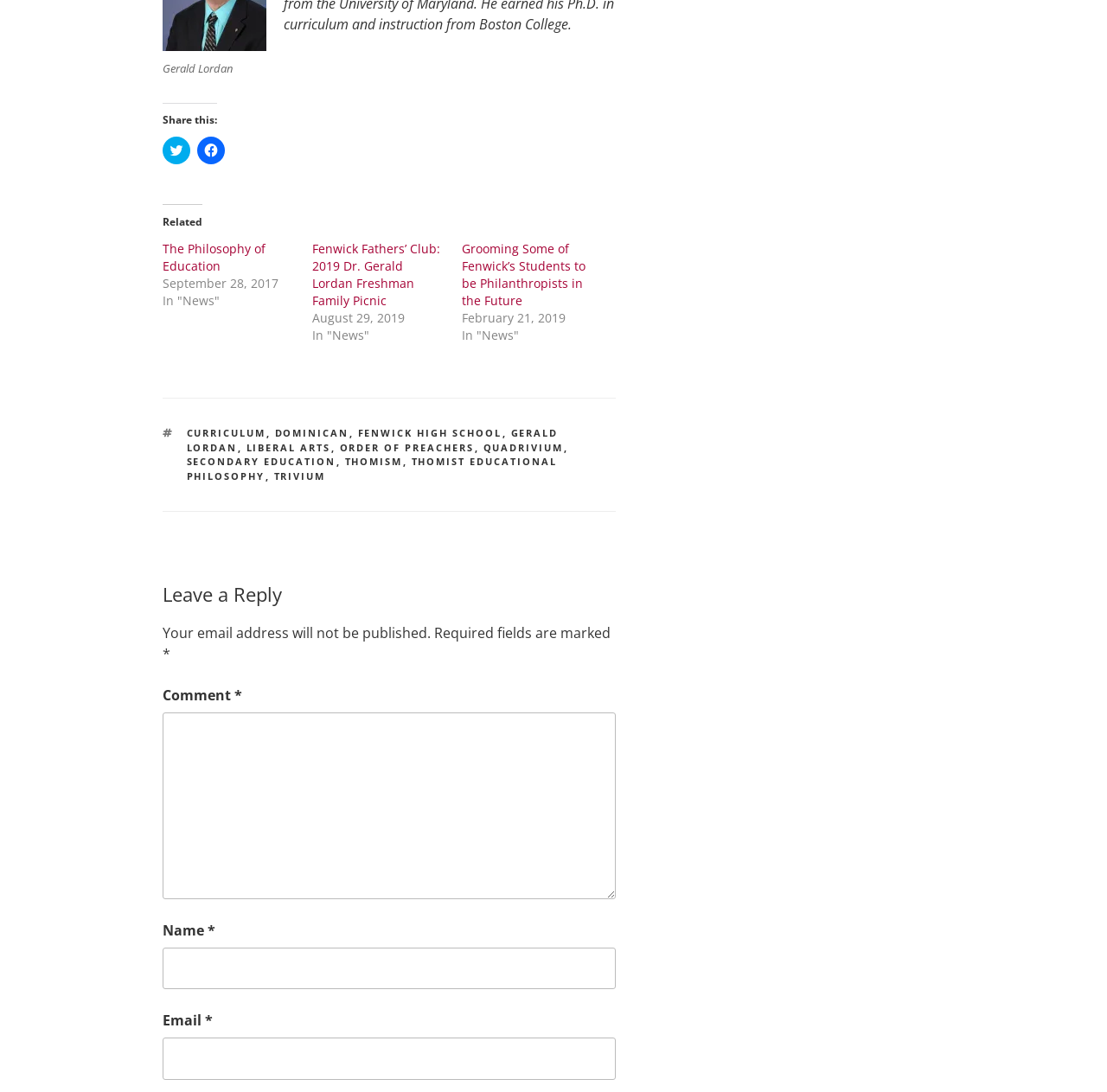Determine the bounding box coordinates for the UI element matching this description: "Fenwick High School".

[0.323, 0.391, 0.454, 0.402]